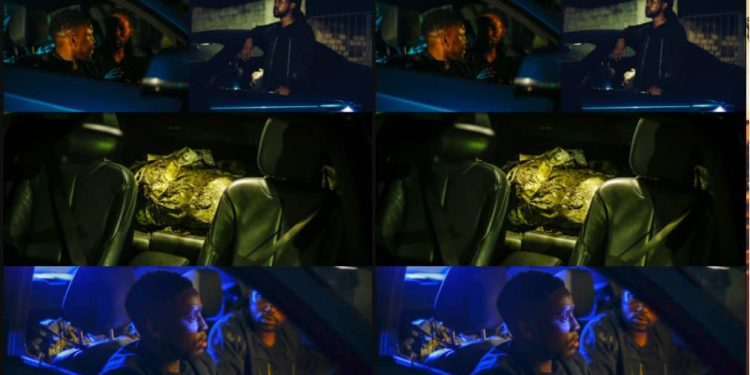Could you please study the image and provide a detailed answer to the question:
What is the genre of the TV show?

The genre of the TV show is a soap opera, as indicated by the caption's description of the scene as a 'pivotal moment between key characters' and the show's reputation for 'intricate storytelling and gripping character interactions'.